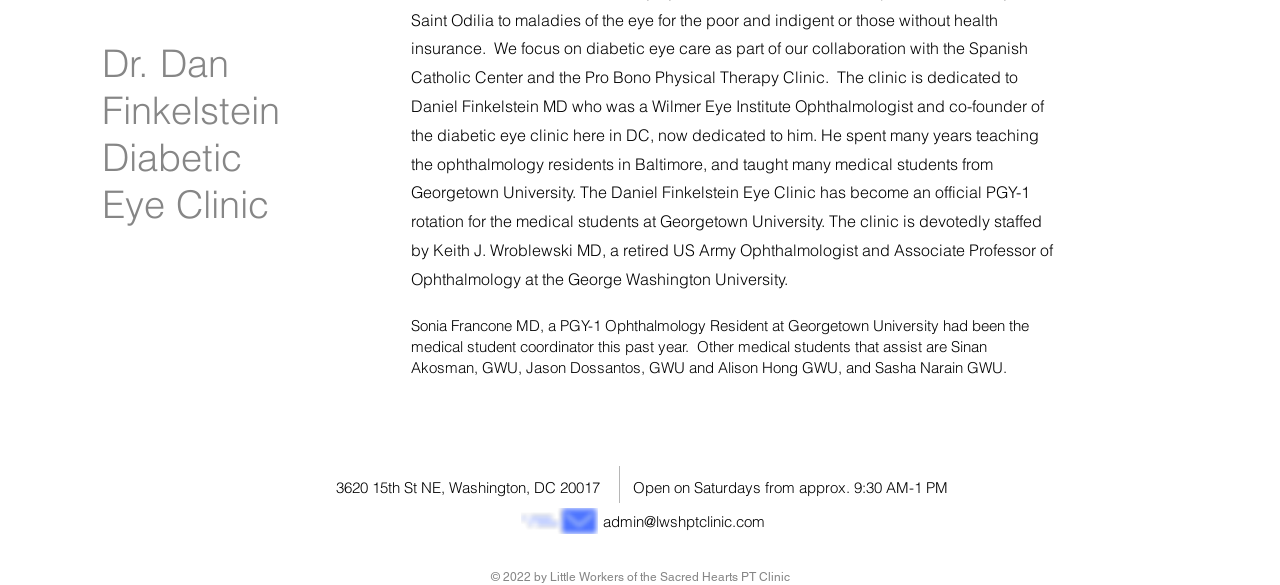Please analyze the image and provide a thorough answer to the question:
What are the Saturday hours of the clinic?

I found the Saturday hours by looking at the static text element located at the bottom of the page, which contains the hours 'Open on Saturdays from approx. 9:30 AM-1 PM'.